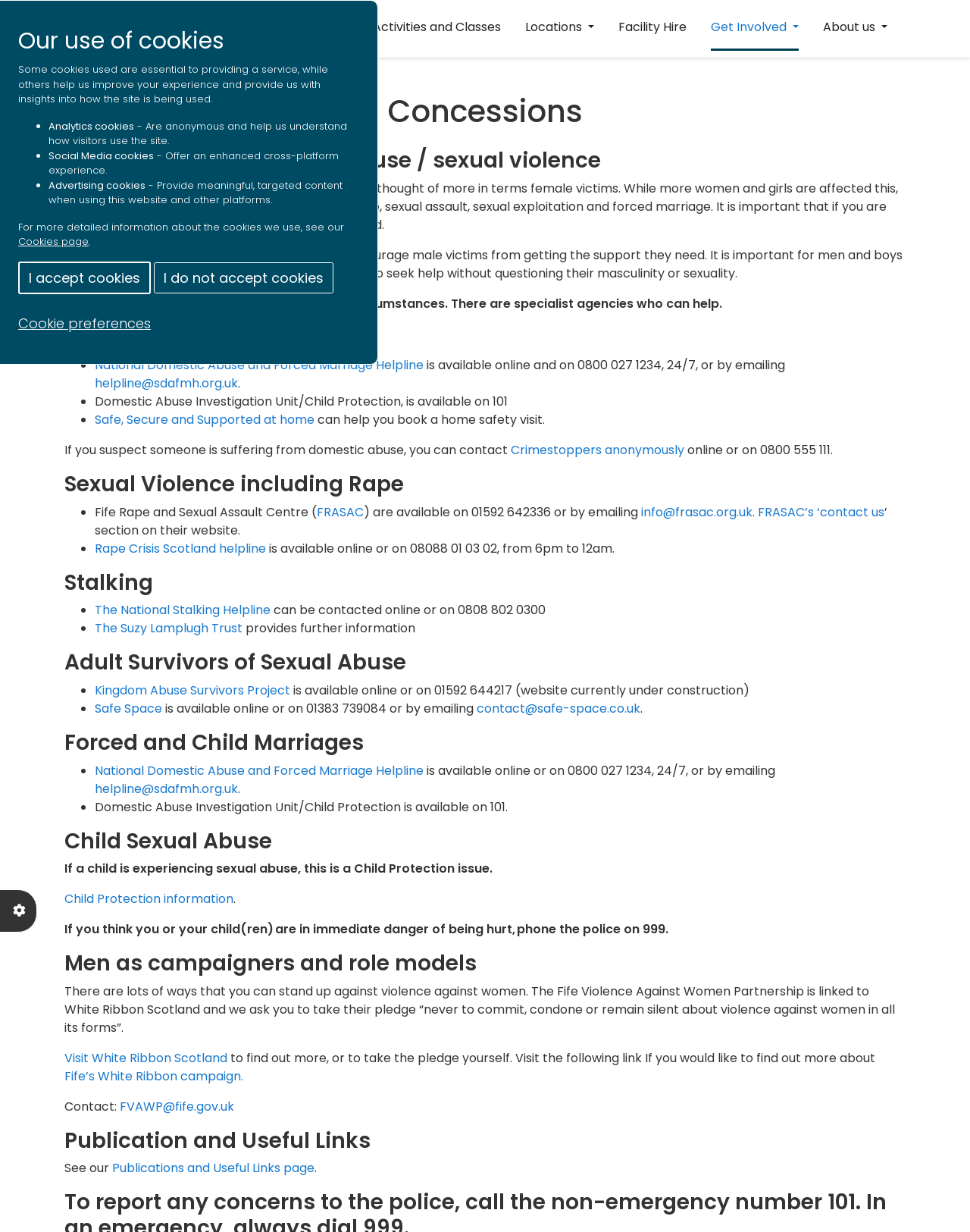Locate the bounding box coordinates for the element described below: "Fife’s White Ribbon campaign.". The coordinates must be four float values between 0 and 1, formatted as [left, top, right, bottom].

[0.066, 0.866, 0.251, 0.88]